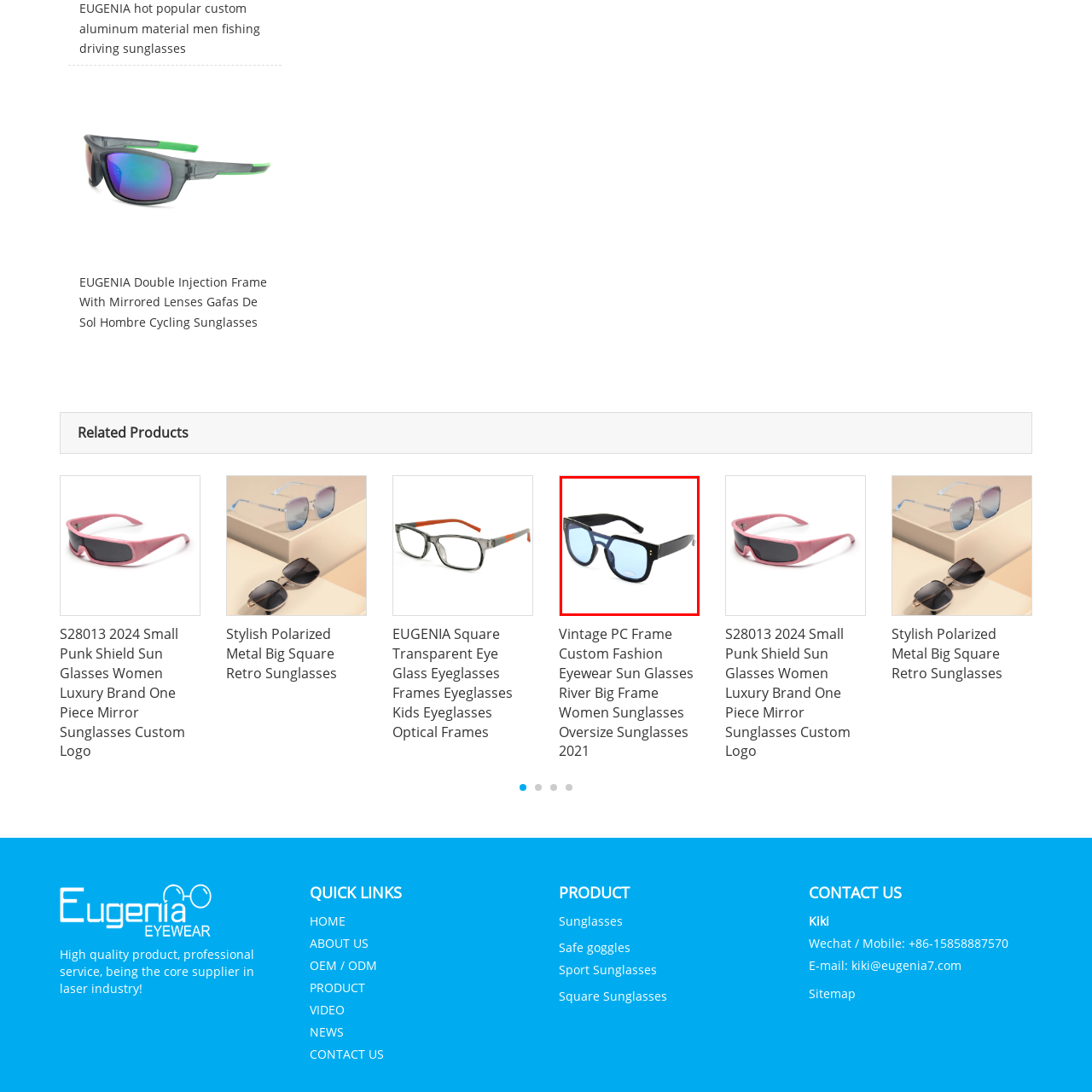What is the primary purpose of the sunglasses?
Analyze the image inside the red bounding box and provide a one-word or short-phrase answer to the question.

Fashion and UV protection